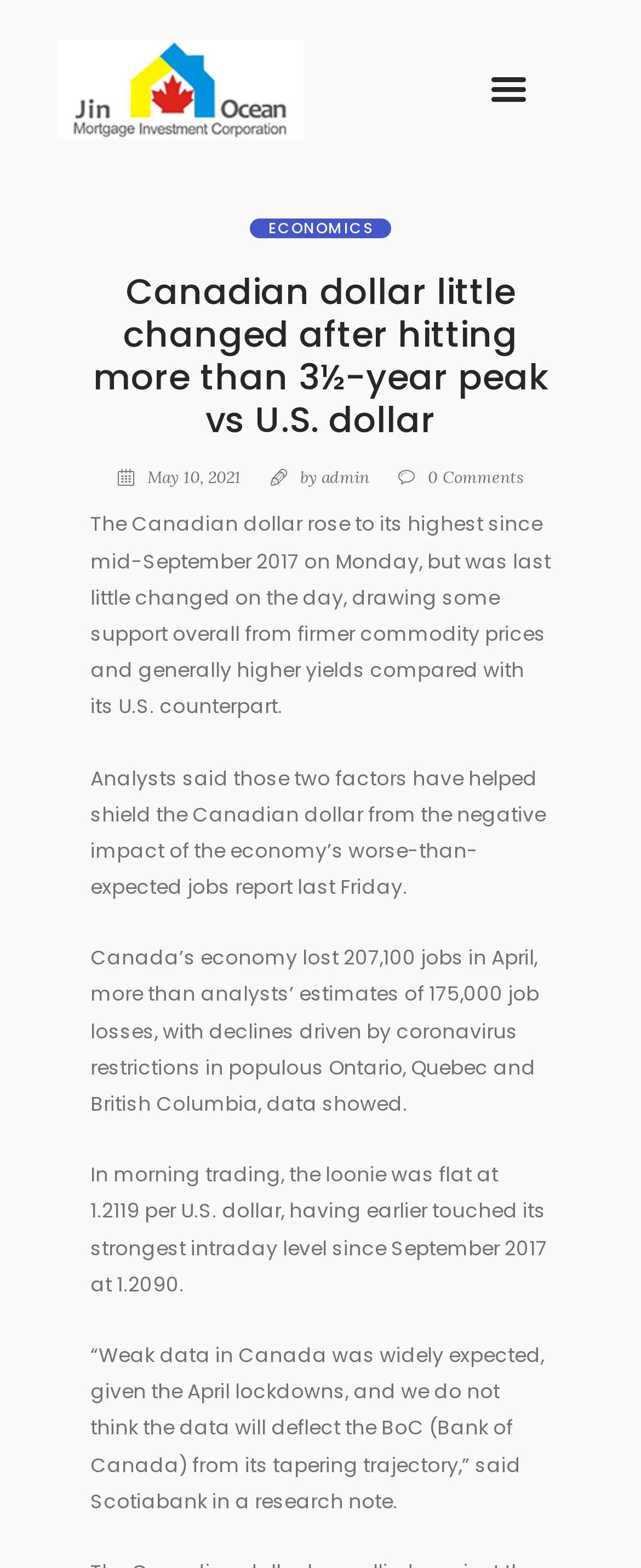Please respond in a single word or phrase: 
How many jobs did Canada lose in April?

207,100